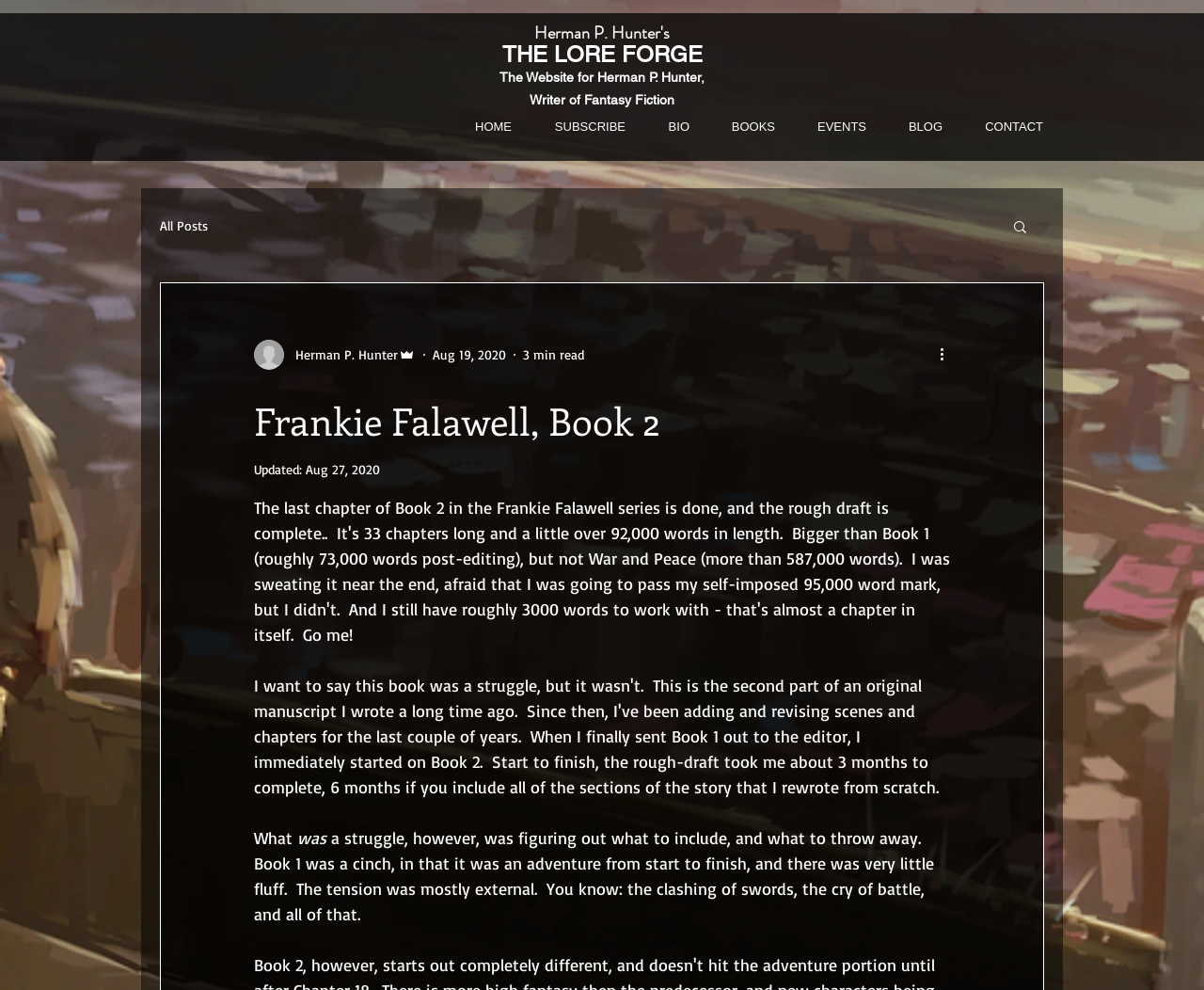Please answer the following question using a single word or phrase: 
How long does it take to read the current blog post?

3 min